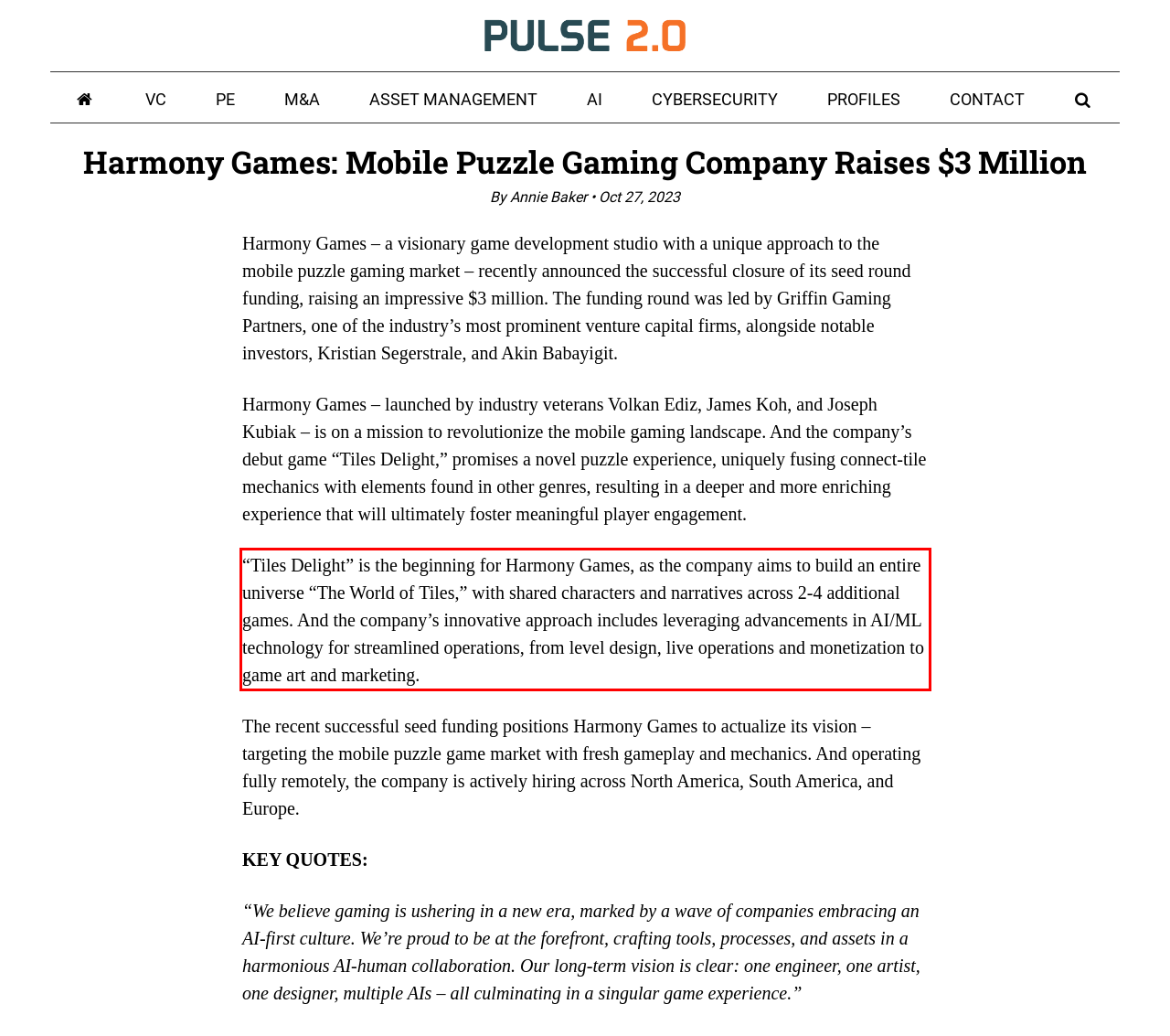You have a screenshot of a webpage where a UI element is enclosed in a red rectangle. Perform OCR to capture the text inside this red rectangle.

“Tiles Delight” is the beginning for Harmony Games, as the company aims to build an entire universe “The World of Tiles,” with shared characters and narratives across 2-4 additional games. And the company’s innovative approach includes leveraging advancements in AI/ML technology for streamlined operations, from level design, live operations and monetization to game art and marketing.